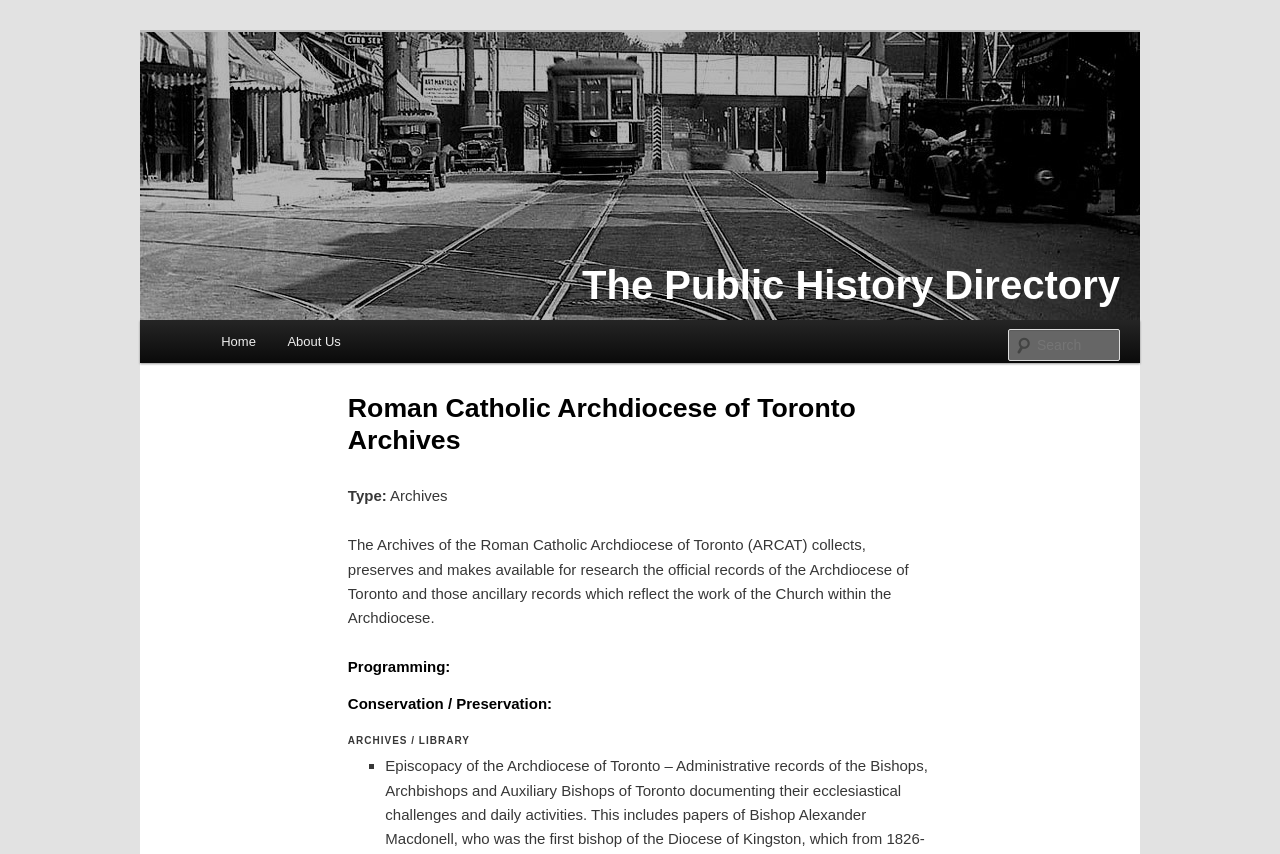Using the given description, provide the bounding box coordinates formatted as (top-left x, top-left y, bottom-right x, bottom-right y), with all values being floating point numbers between 0 and 1. Description: Home

[0.16, 0.375, 0.212, 0.425]